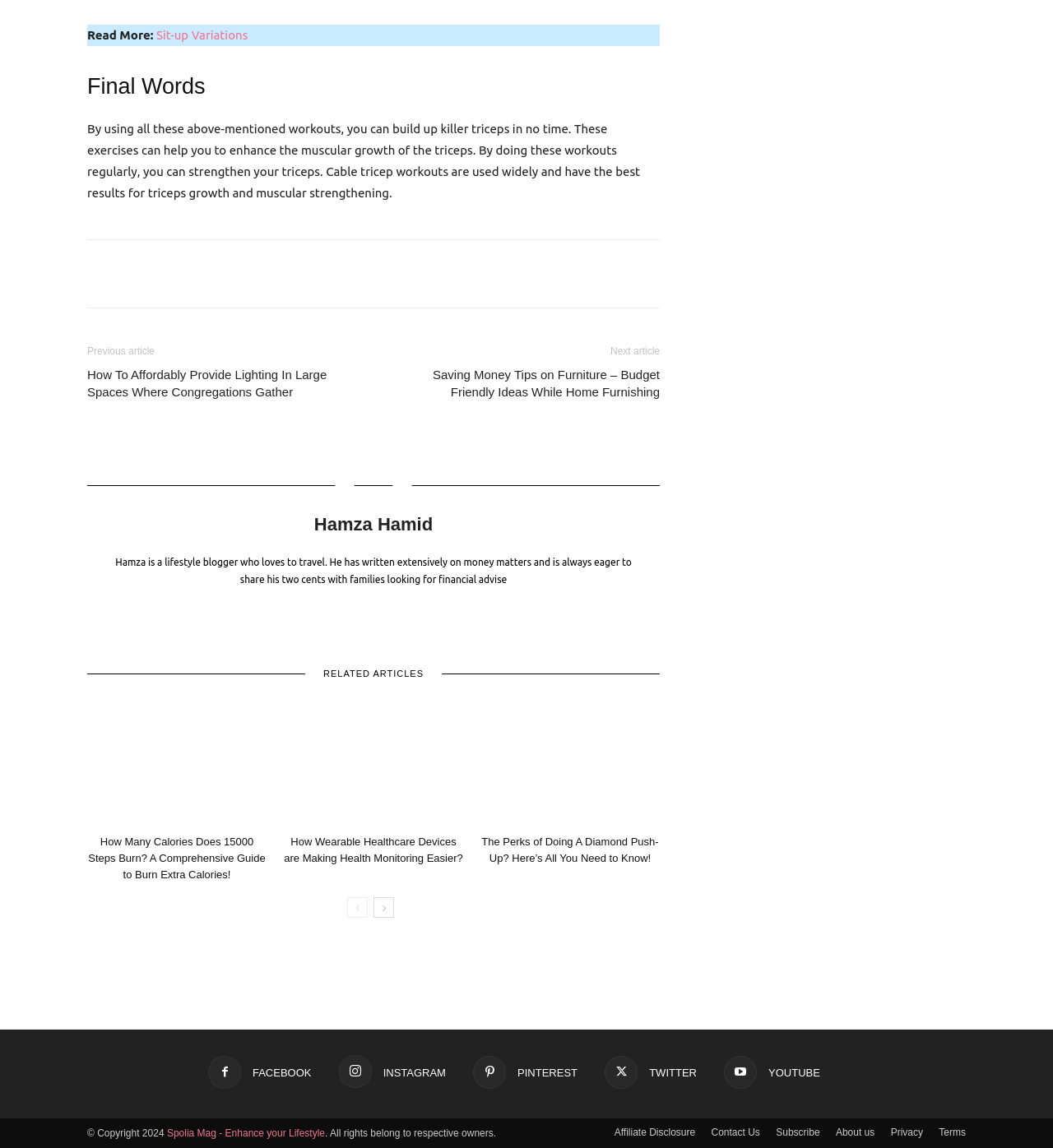Please find the bounding box coordinates for the clickable element needed to perform this instruction: "Click on 'Sit-up Variations'".

[0.148, 0.024, 0.235, 0.037]